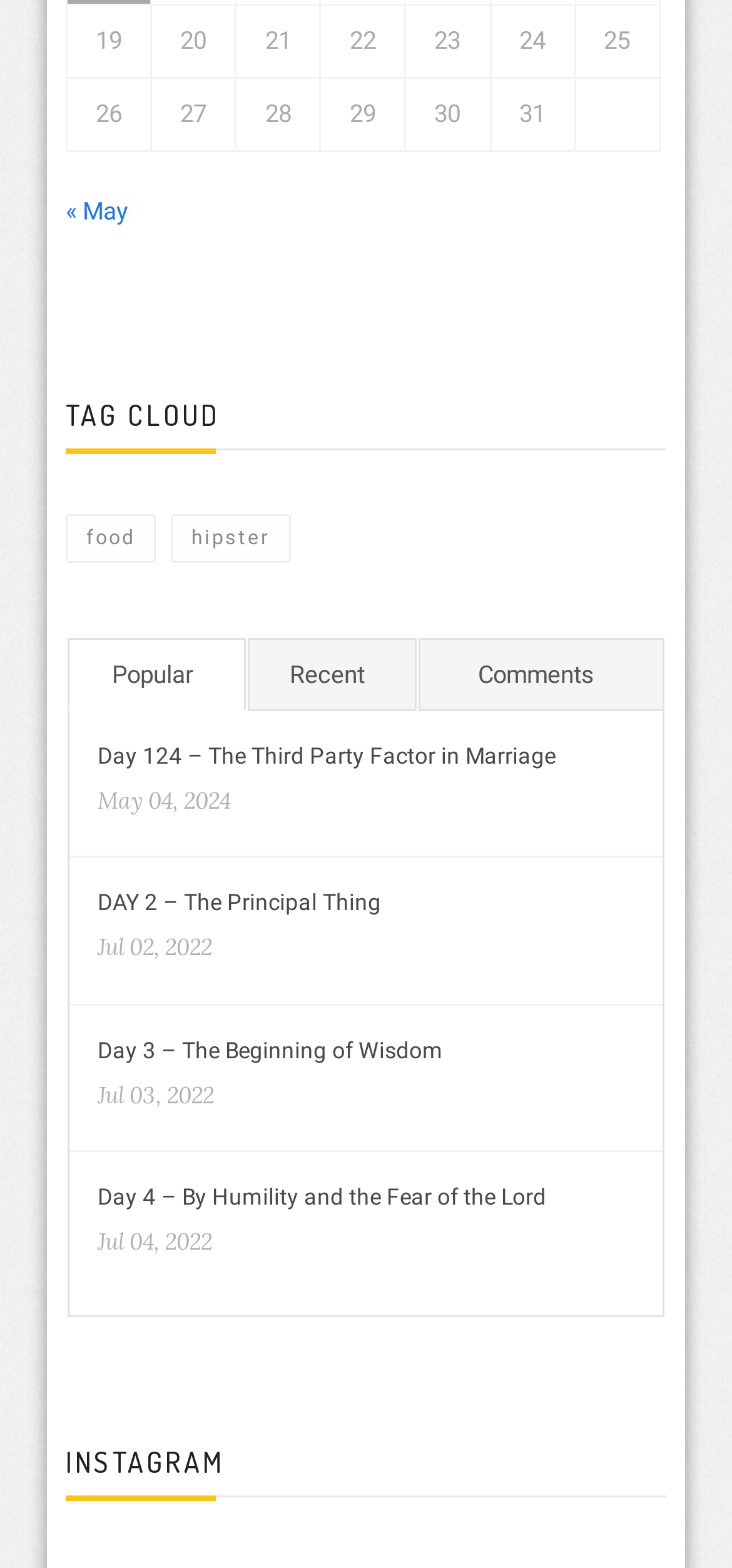Provide the bounding box coordinates for the area that should be clicked to complete the instruction: "sort by popular".

[0.095, 0.408, 0.334, 0.452]